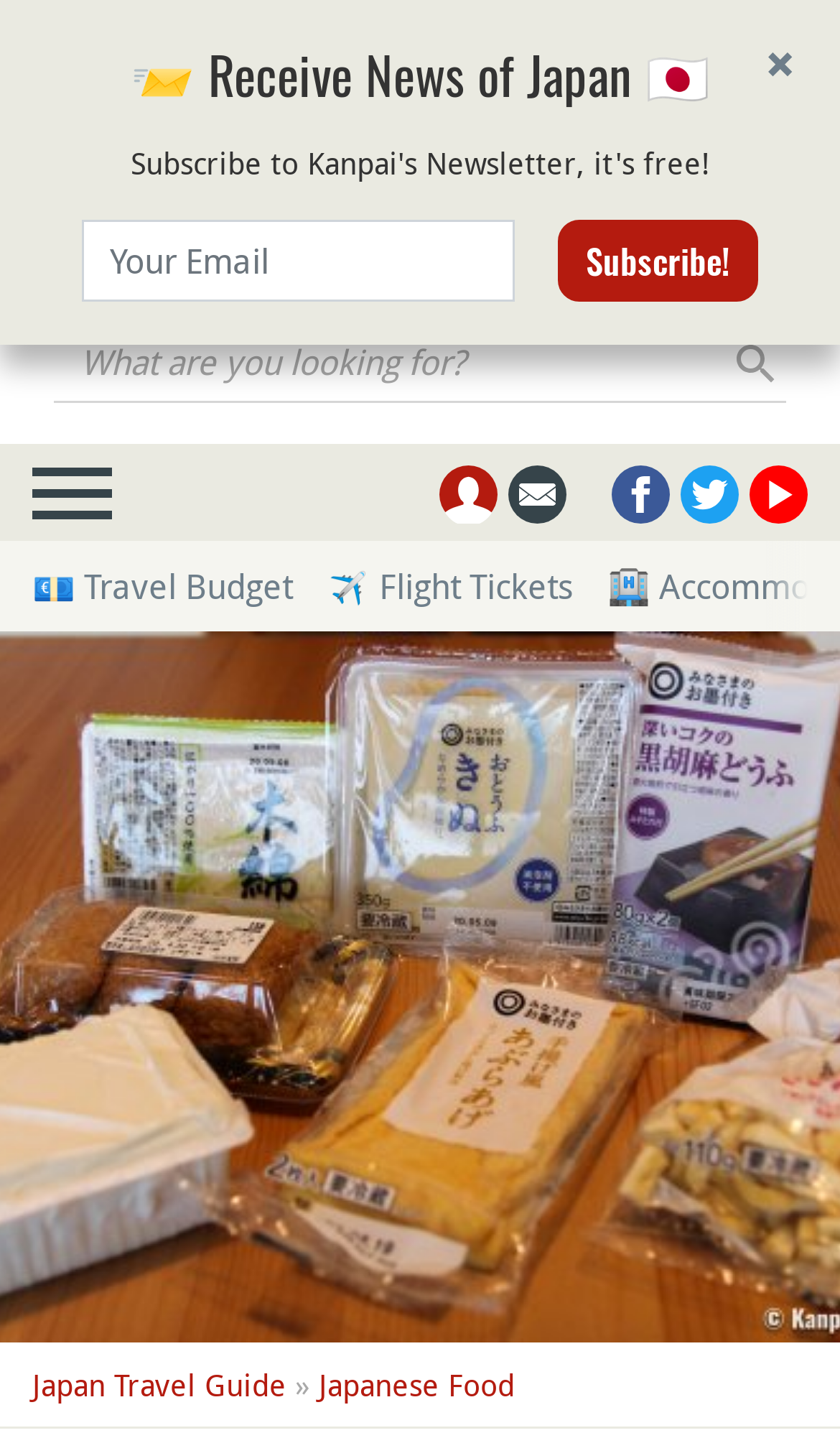Please predict the bounding box coordinates of the element's region where a click is necessary to complete the following instruction: "Search for something". The coordinates should be represented by four float numbers between 0 and 1, i.e., [left, top, right, bottom].

[0.065, 0.223, 0.935, 0.28]